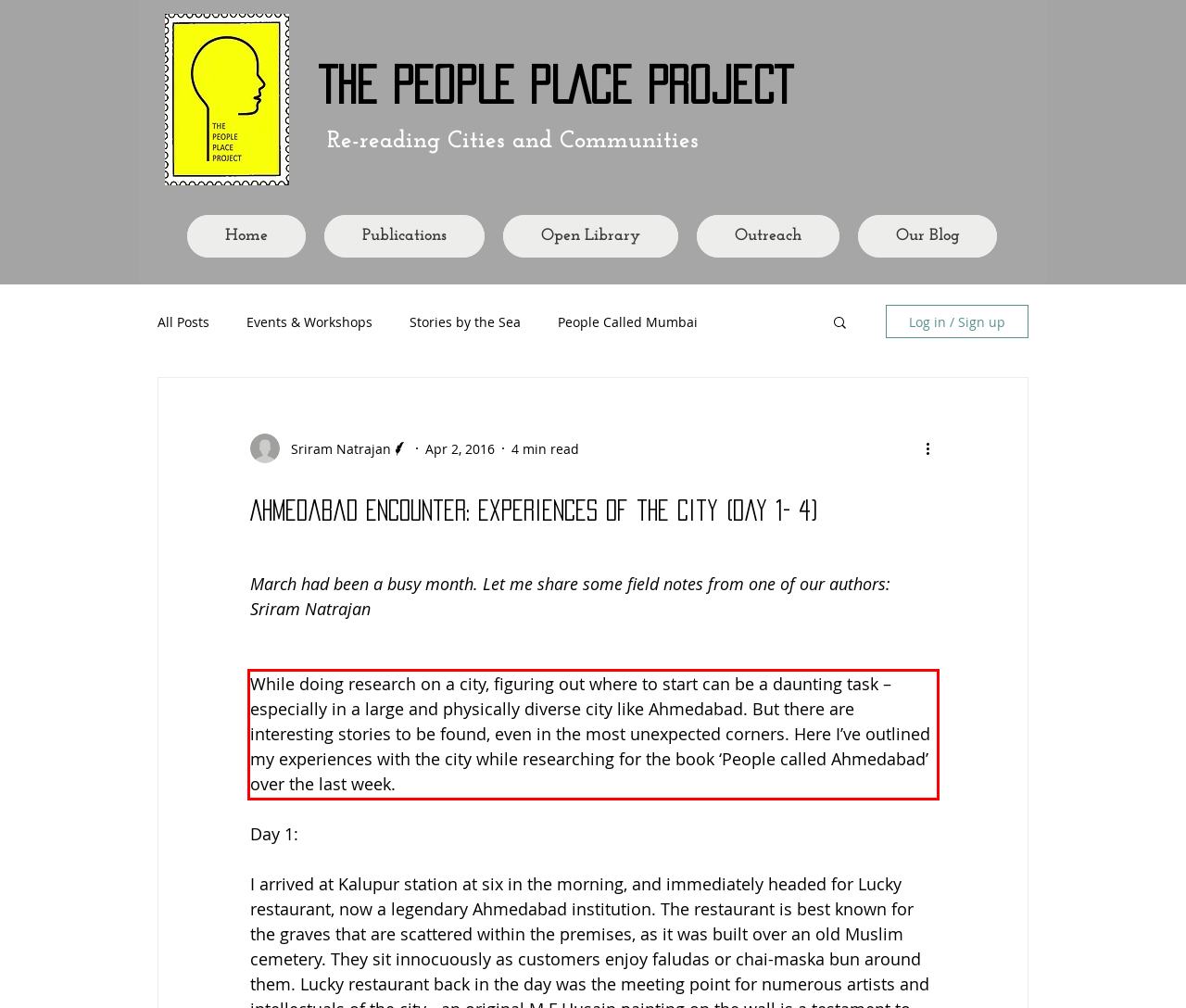Given the screenshot of the webpage, identify the red bounding box, and recognize the text content inside that red bounding box.

While doing research on a city, figuring out where to start can be a daunting task – especially in a large and physically diverse city like Ahmedabad. But there are interesting stories to be found, even in the most unexpected corners. Here I’ve outlined my experiences with the city while researching for the book ‘People called Ahmedabad’ over the last week.